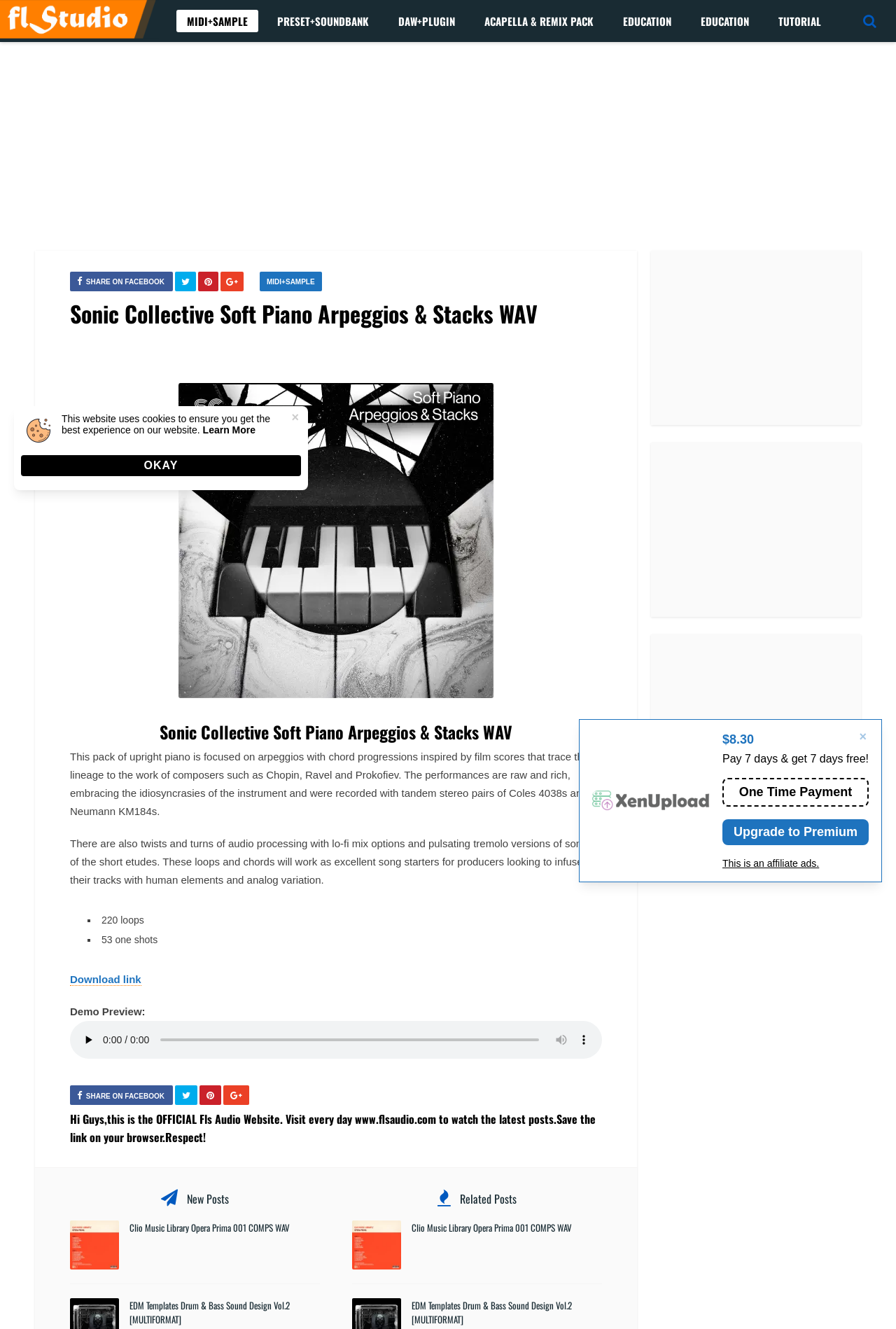How many one shots are included in this pack?
Look at the image and construct a detailed response to the question.

I found this answer by looking at the list of features, which includes '53 one shots' as one of the items.